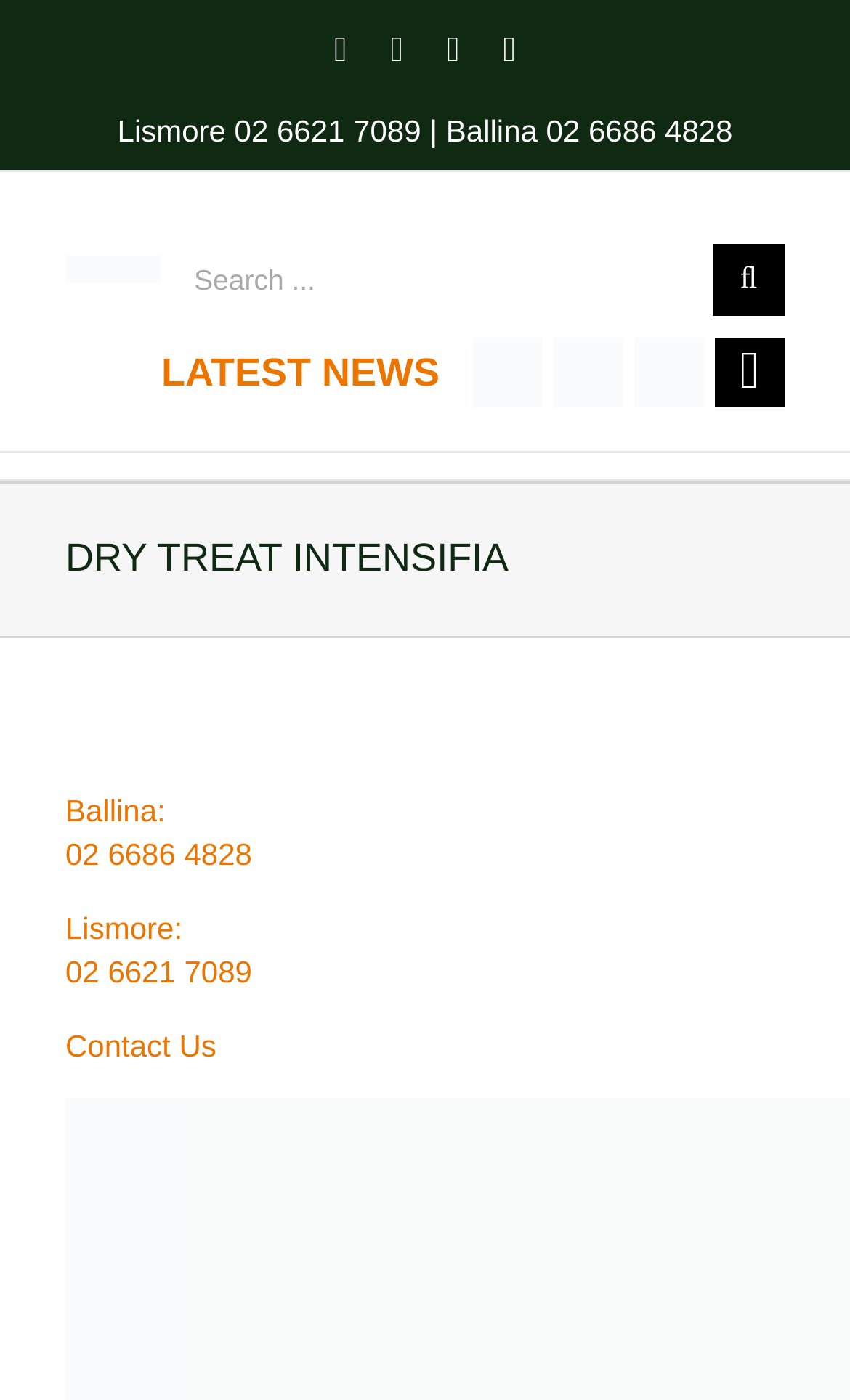Identify the bounding box coordinates for the region to click in order to carry out this instruction: "Enter email address". Provide the coordinates using four float numbers between 0 and 1, formatted as [left, top, right, bottom].

None